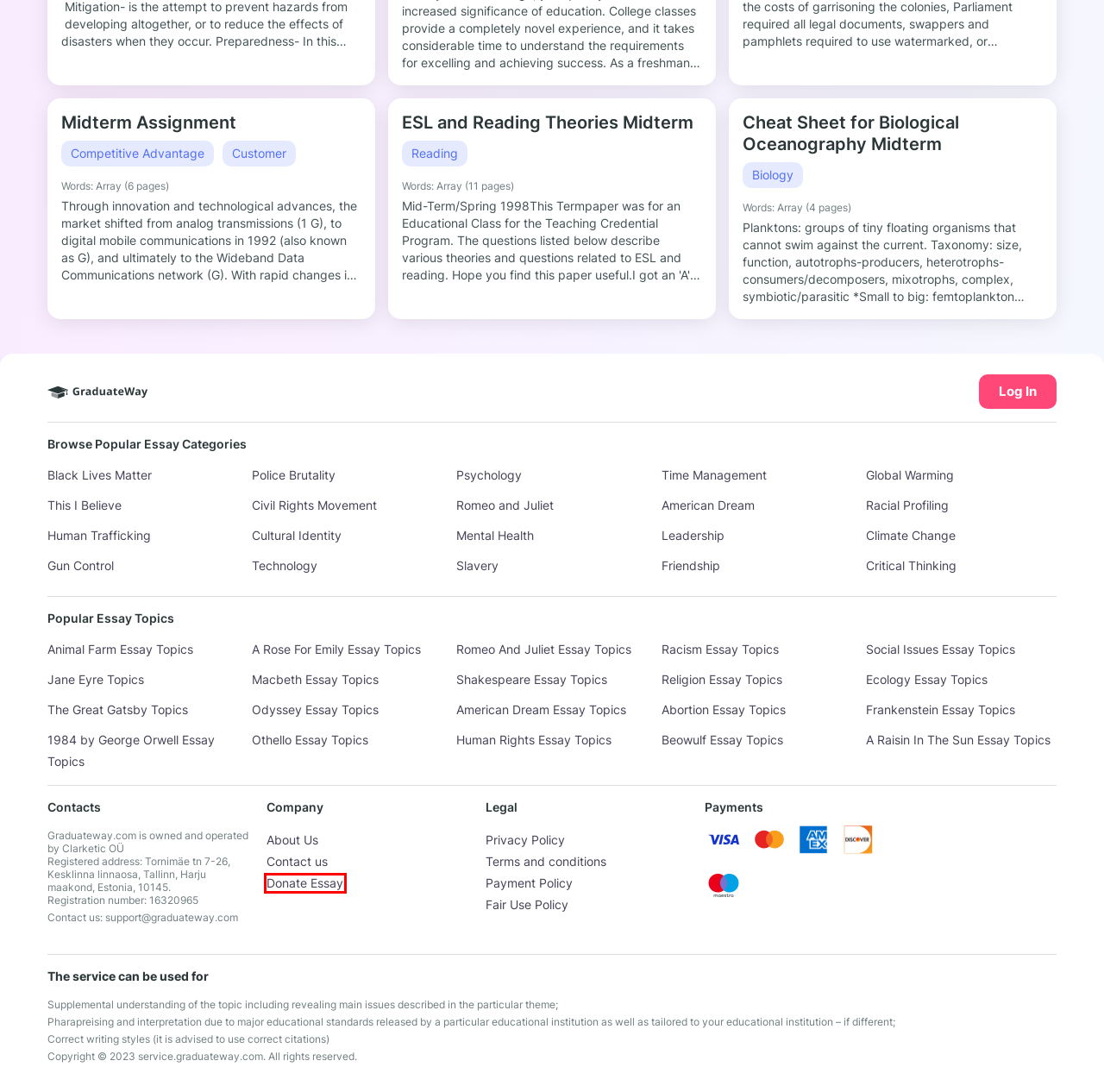Observe the provided screenshot of a webpage that has a red rectangle bounding box. Determine the webpage description that best matches the new webpage after clicking the element inside the red bounding box. Here are the candidates:
A. Top 106 1984 by George Orwell Essay Topics & Ideas for 2022
B. Top 116 Ecology Essay Topics & Ideas for 2022
C. Top 102 Racism Essay Topics & Ideas for 2022
D. Donate essay | GraduateWay
E. Top 36 A Raisin In The Sun Essay Topics & Ideas for 2022
F. Top 179 Macbeth Essay Topics & Ideas for 2022
G. Top 100 Abortion Essay Topics & Ideas for 2022
H. Top 210 Religion Essay Topics & Ideas for 2022

D